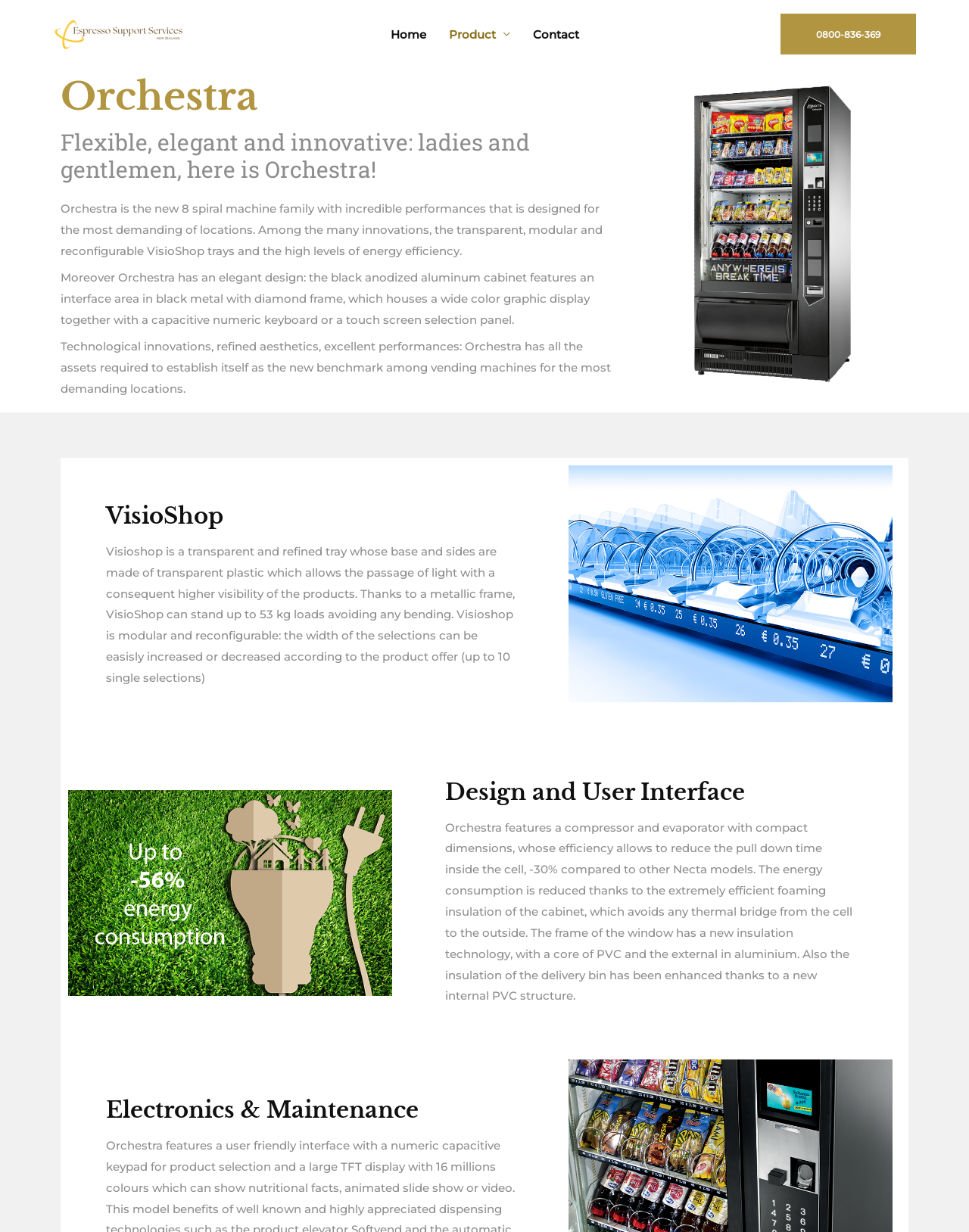What is the design feature of Orchestra's cabinet?
Provide a detailed and well-explained answer to the question.

The webpage describes Orchestra's design as having a black anodized aluminum cabinet, which features an interface area in black metal with a diamond frame, housing a wide color graphic display and a capacitive numeric keyboard or a touch screen selection panel.